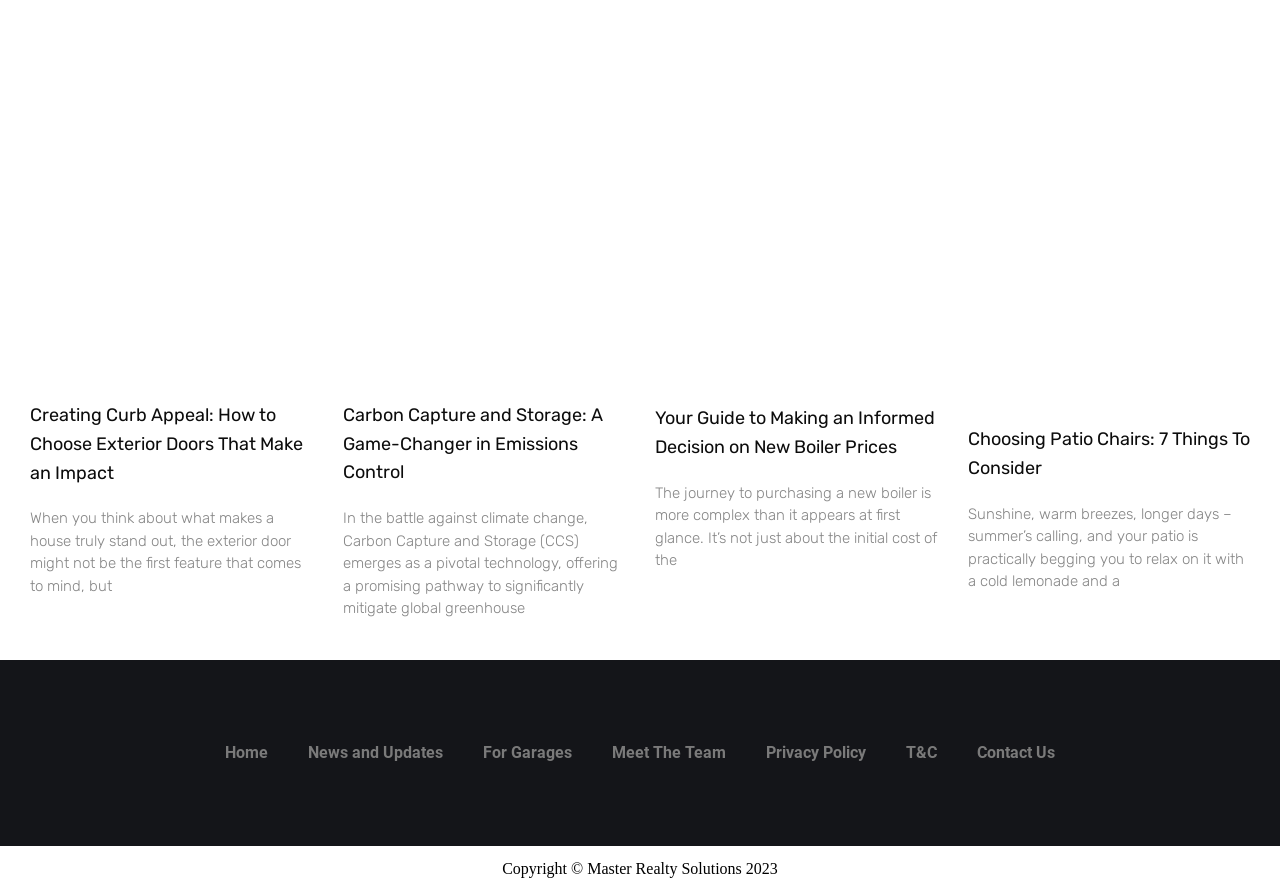Identify the bounding box coordinates of the part that should be clicked to carry out this instruction: "learn about carbon capture and storage".

[0.268, 0.449, 0.488, 0.546]